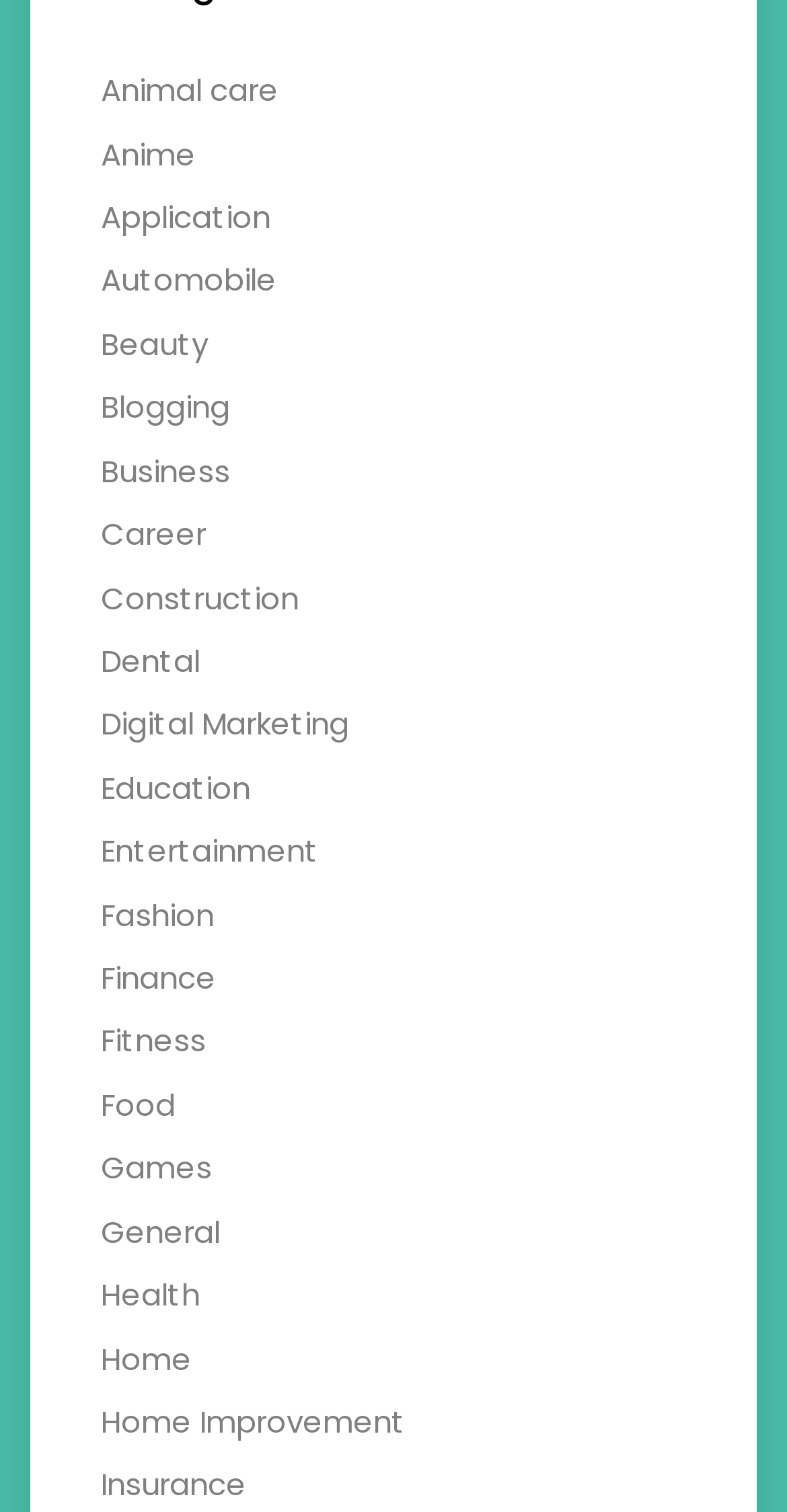Provide a one-word or short-phrase answer to the question:
Are there more categories related to business or entertainment?

Business